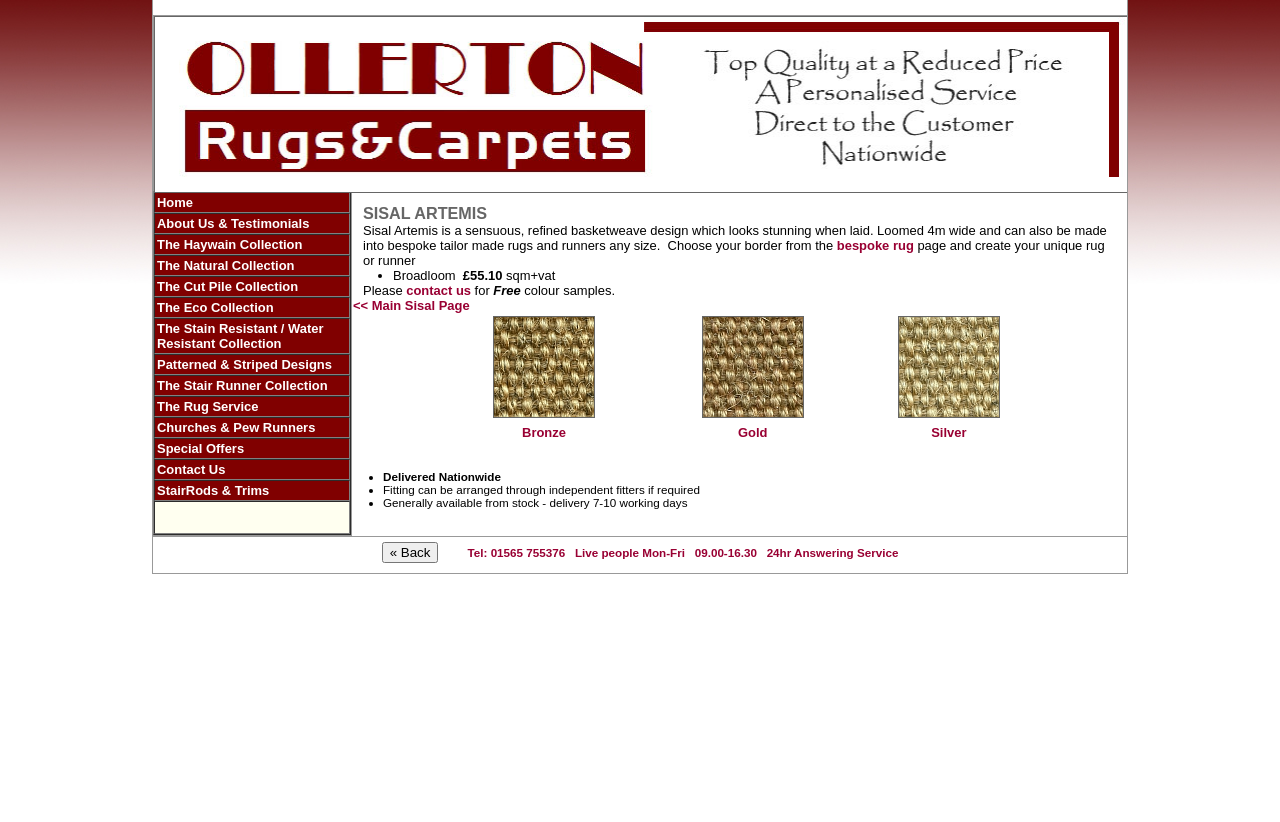Locate the bounding box coordinates of the segment that needs to be clicked to meet this instruction: "Check the AC Power Source".

None